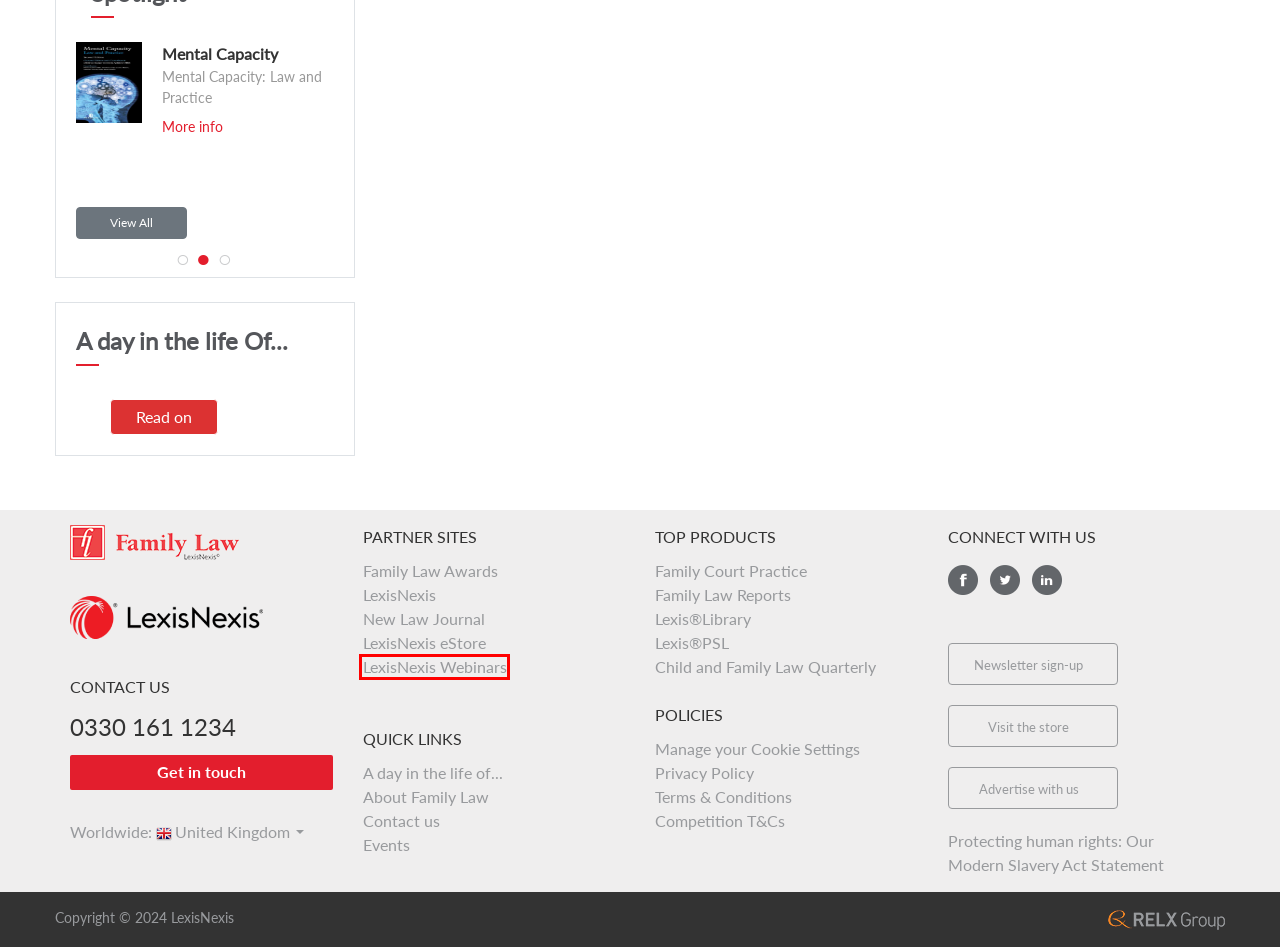Analyze the webpage screenshot with a red bounding box highlighting a UI element. Select the description that best matches the new webpage after clicking the highlighted element. Here are the options:
A. LexisNexis | Legal and Professional Solutions and Products
B. Home
C. LexisNexis UK | LexisNexis Books | Bookstore for Law, Tax & Accountancy
D. Terms and Conditions | LexisNexis UK
E. Privacy Policy | LexisNexis
F. Contact Us | LexisNexis UK
G. A Day in the life of the new International Family Law journal editors
H. Home - Webinars

H